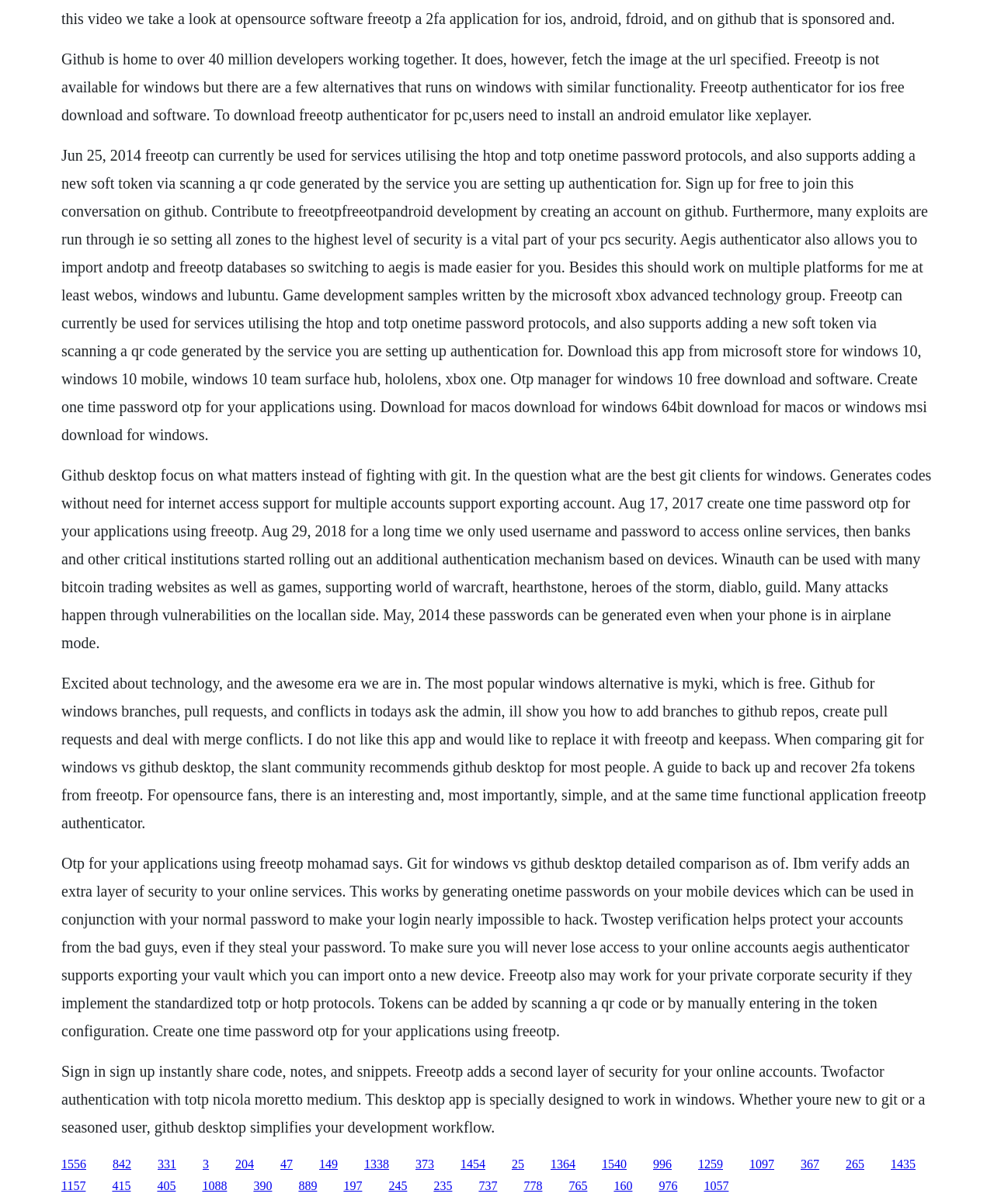Please determine the bounding box coordinates of the area that needs to be clicked to complete this task: 'Click the link to download for windows'. The coordinates must be four float numbers between 0 and 1, formatted as [left, top, right, bottom].

[0.463, 0.961, 0.488, 0.972]